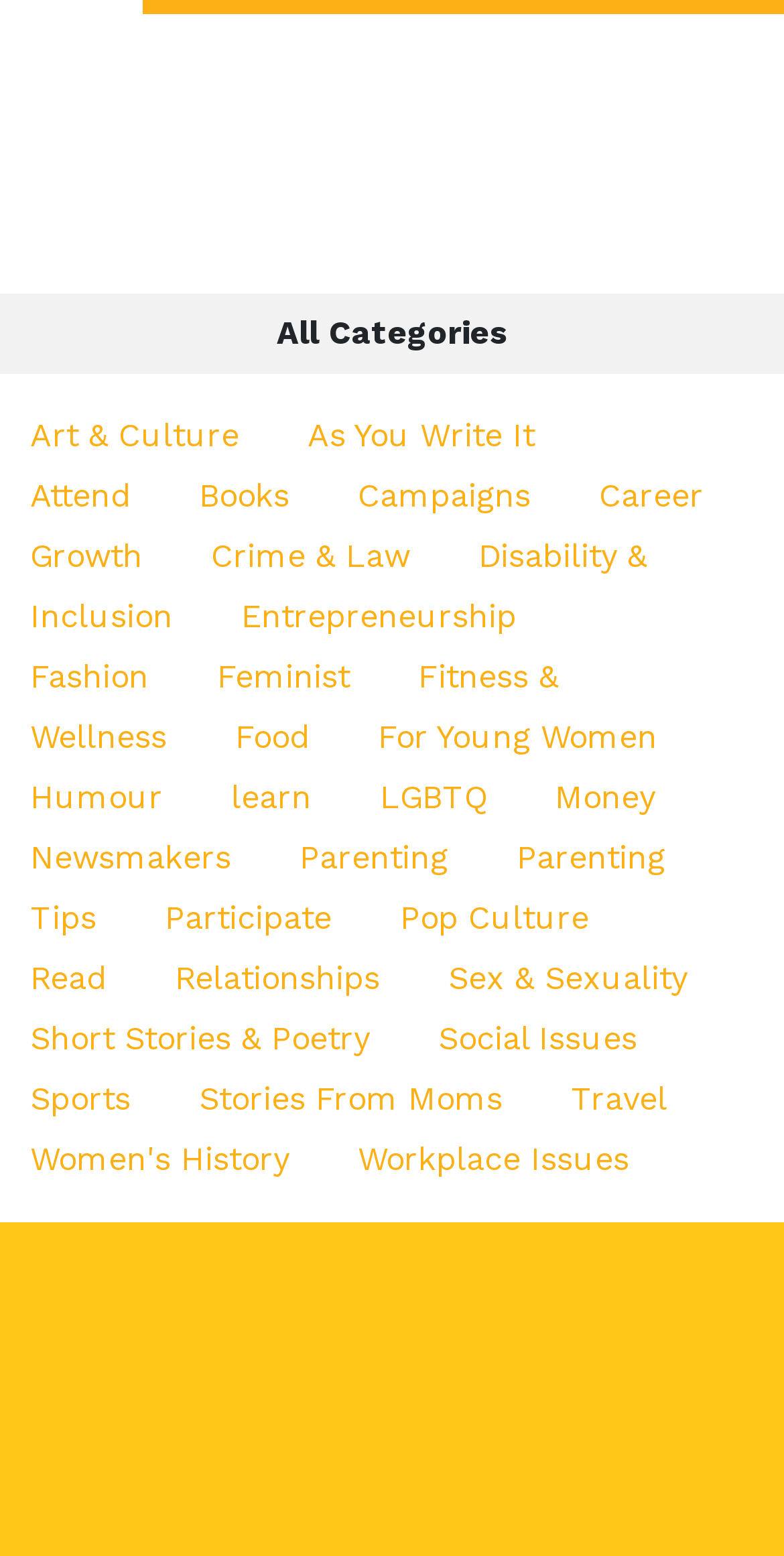From the image, can you give a detailed response to the question below:
What is the first link listed under the main category?

The first link listed under the main category is 'Art & Culture', which is indicated by the link element with OCR text 'Art & Culture' and bounding box coordinates [0.038, 0.268, 0.382, 0.293].